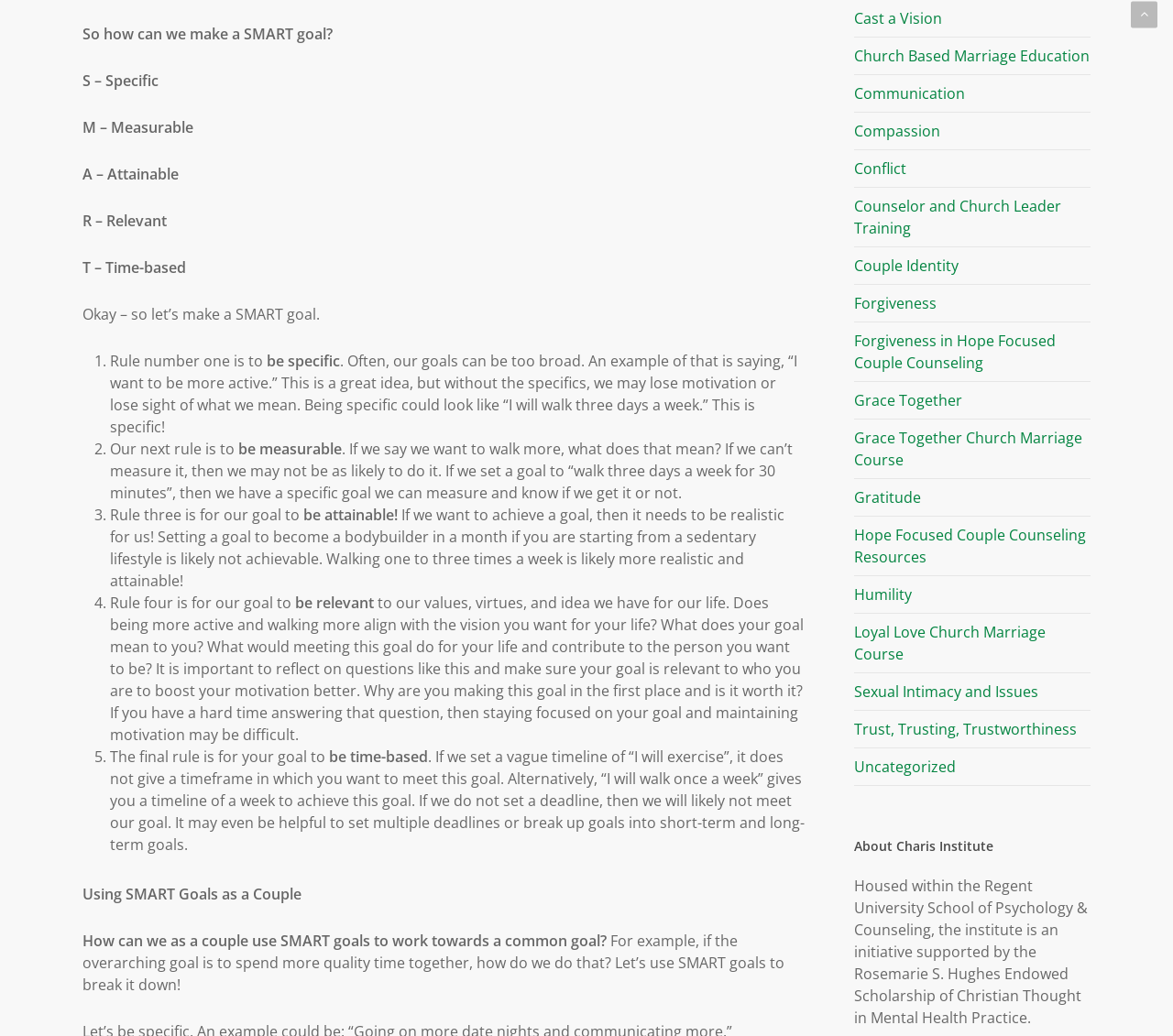What is the topic of the section that starts with 'Using SMART Goals as a Couple'?
Please interpret the details in the image and answer the question thoroughly.

The section 'Using SMART Goals as a Couple' talks about how to use SMART goals to work towards a common goal, and the example given is to spend more quality time together.